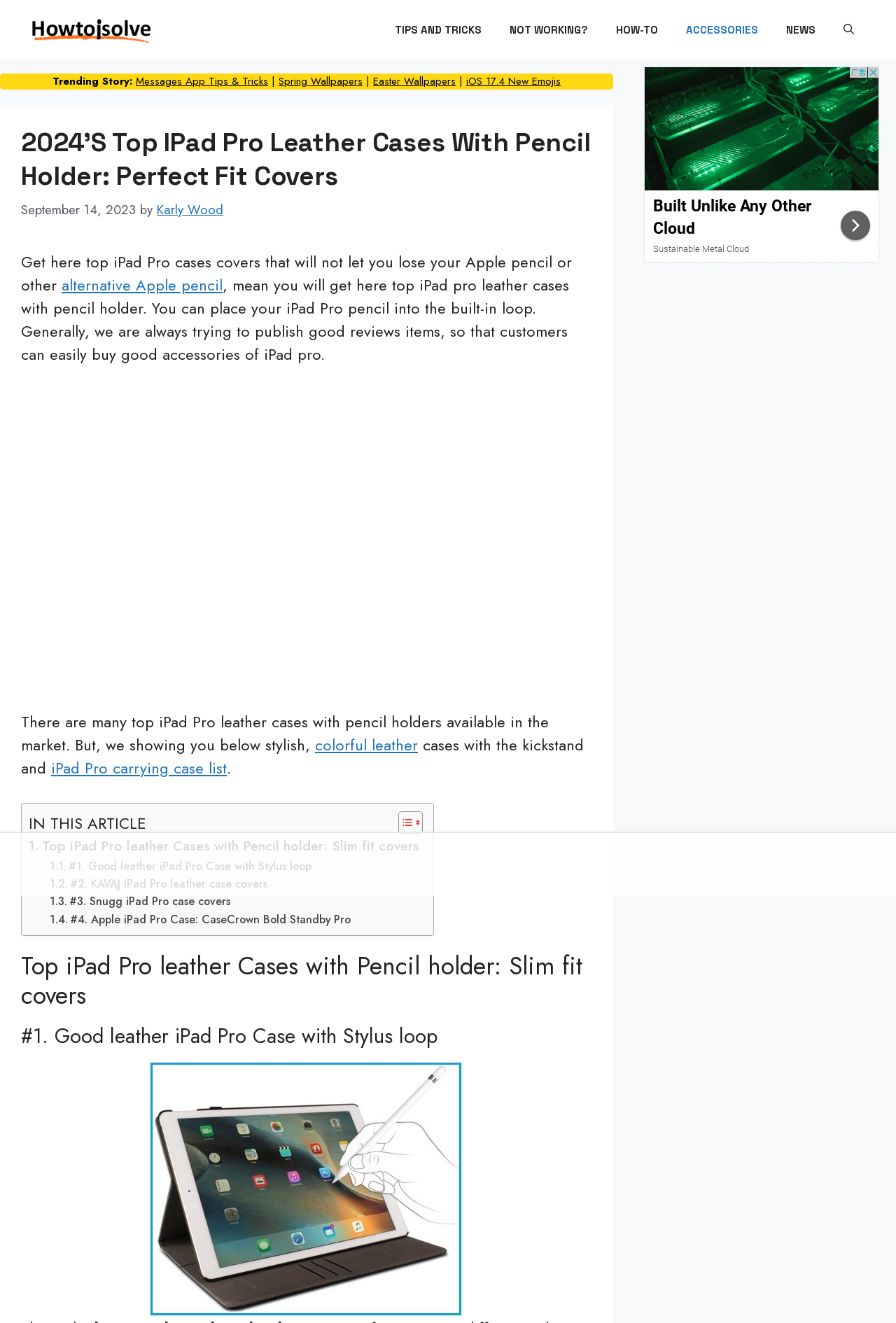Please determine the bounding box coordinates of the area that needs to be clicked to complete this task: 'Explore the 'alternative Apple pencil' link'. The coordinates must be four float numbers between 0 and 1, formatted as [left, top, right, bottom].

[0.069, 0.207, 0.248, 0.224]